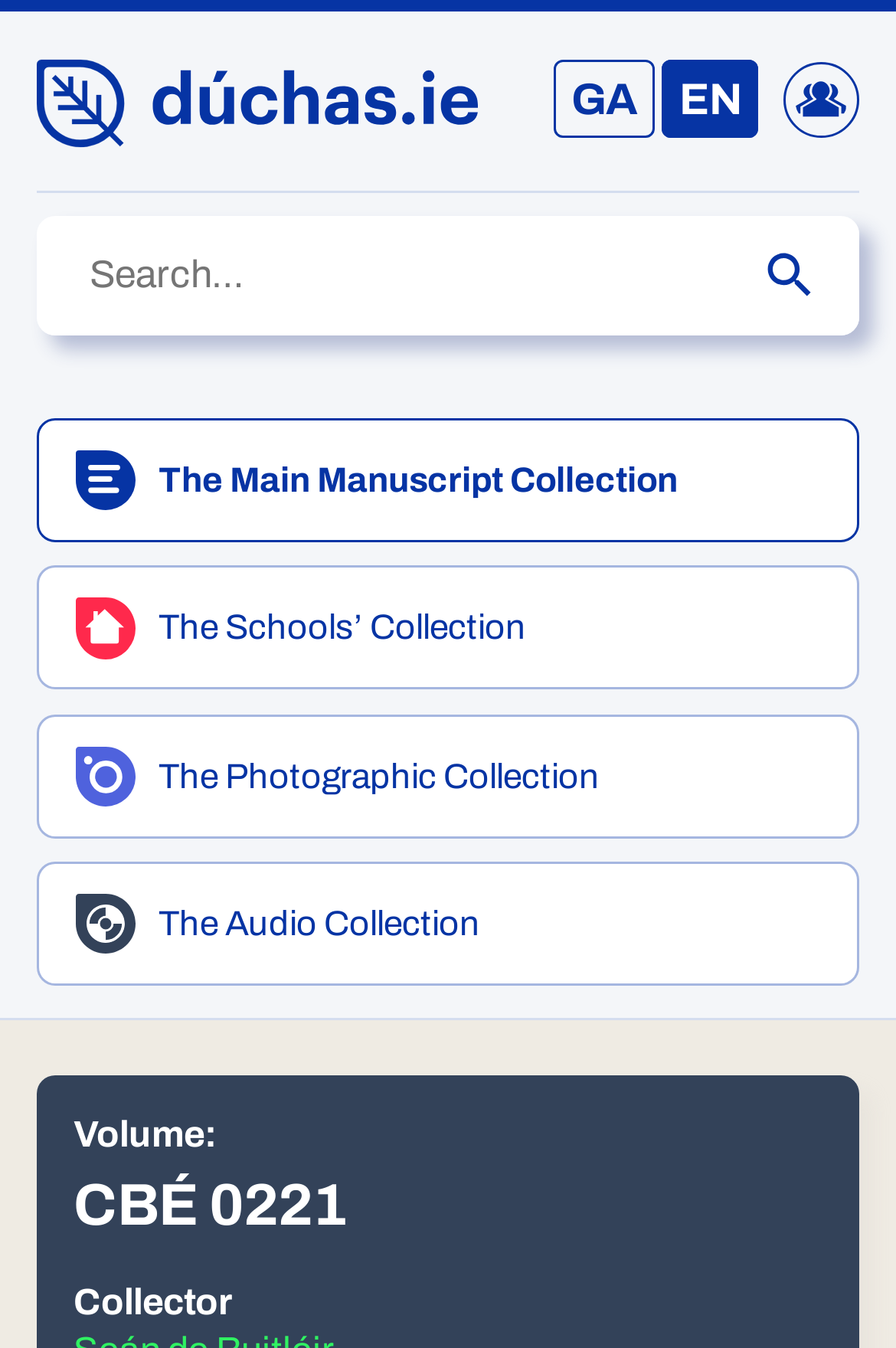Find the bounding box coordinates for the element that must be clicked to complete the instruction: "submit the search query". The coordinates should be four float numbers between 0 and 1, indicated as [left, top, right, bottom].

[0.815, 0.16, 0.949, 0.249]